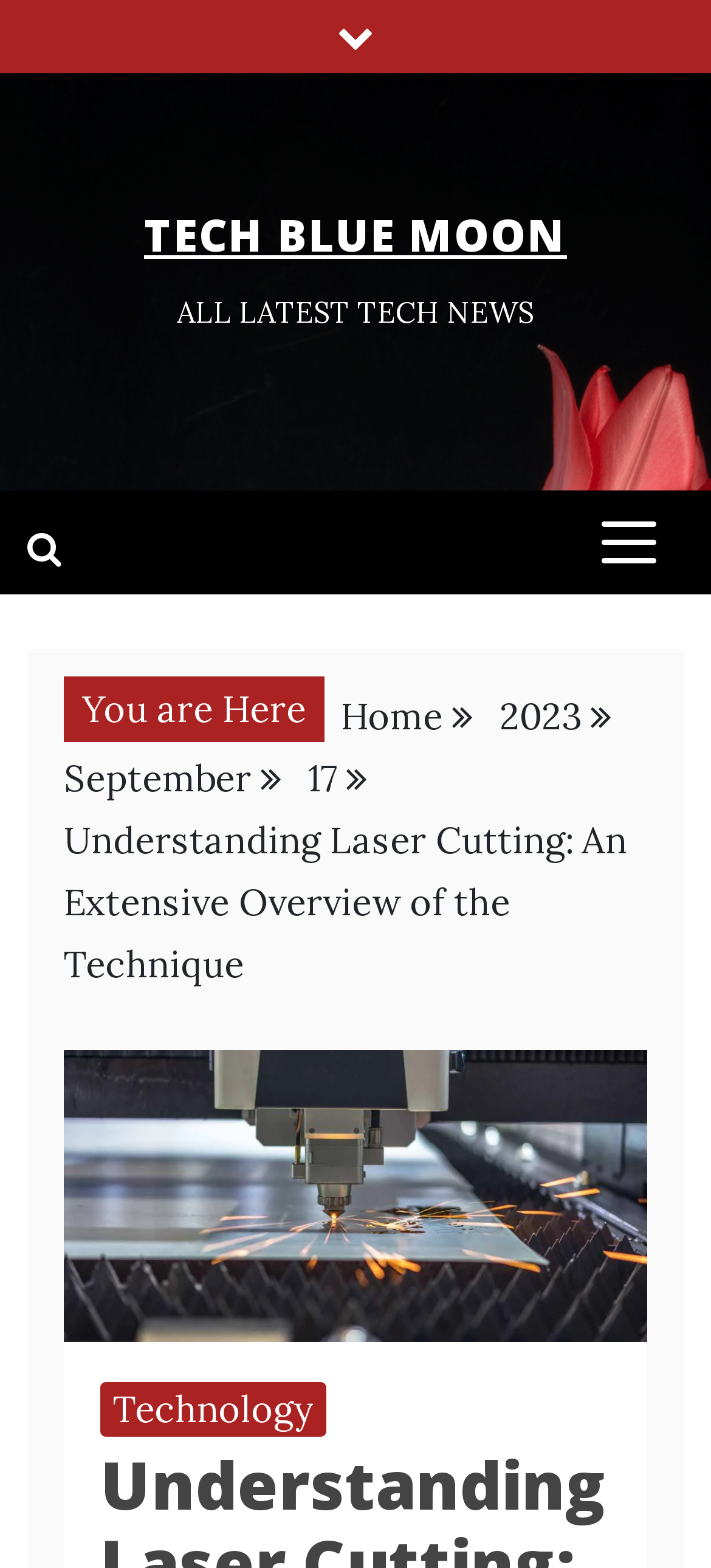Based on the element description, predict the bounding box coordinates (top-left x, top-left y, bottom-right x, bottom-right y) for the UI element in the screenshot: Tech Blue Moon

[0.203, 0.13, 0.797, 0.169]